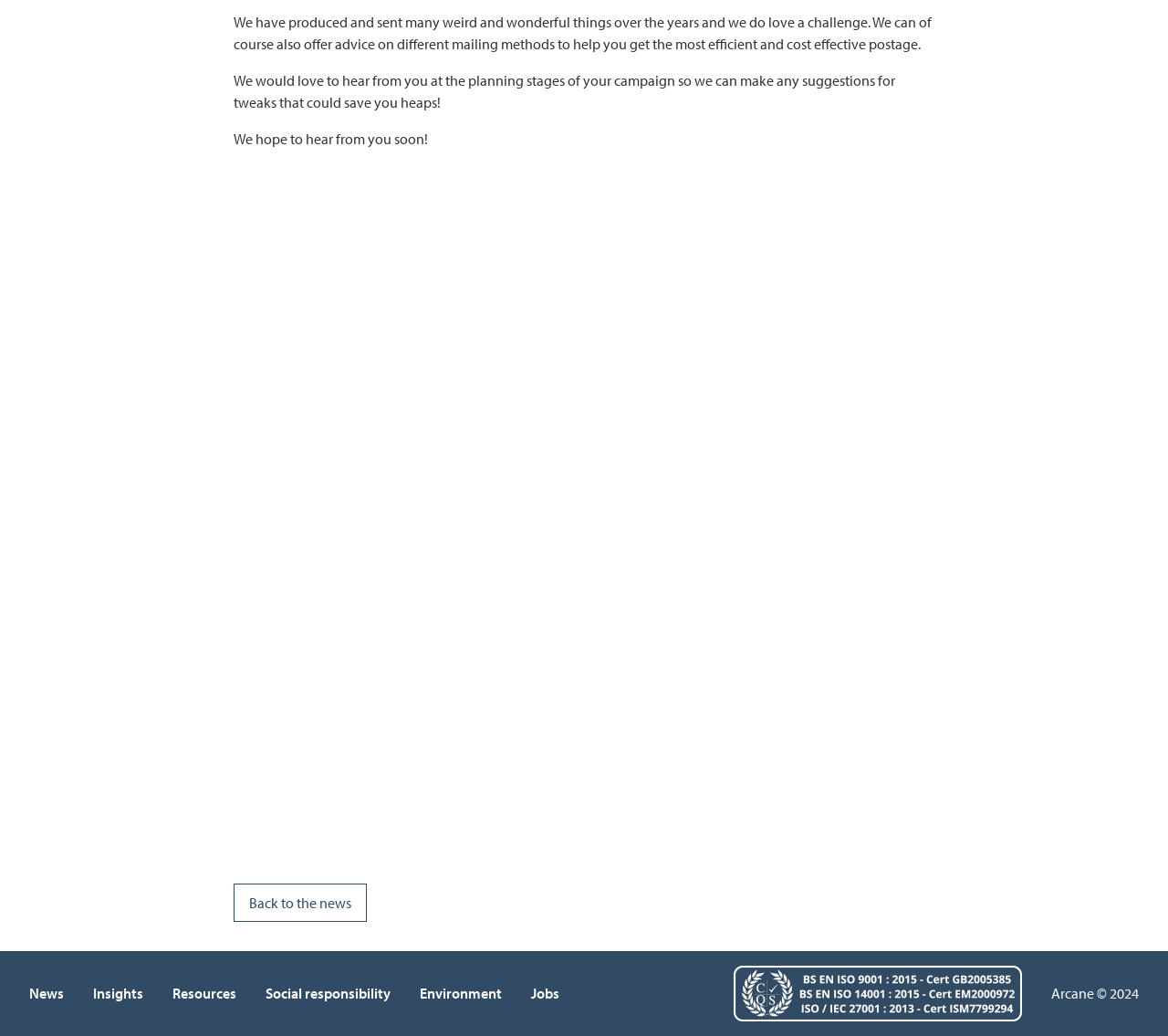With reference to the image, please provide a detailed answer to the following question: What is the purpose of contacting the company early?

The purpose of contacting the company early can be inferred from the second StaticText element, which states 'We would love to hear from you at the planning stages of your campaign so we can make any suggestions for tweaks that could save you heaps!' This suggests that contacting the company early allows them to provide suggestions for tweaks that can save the customer time and resources.